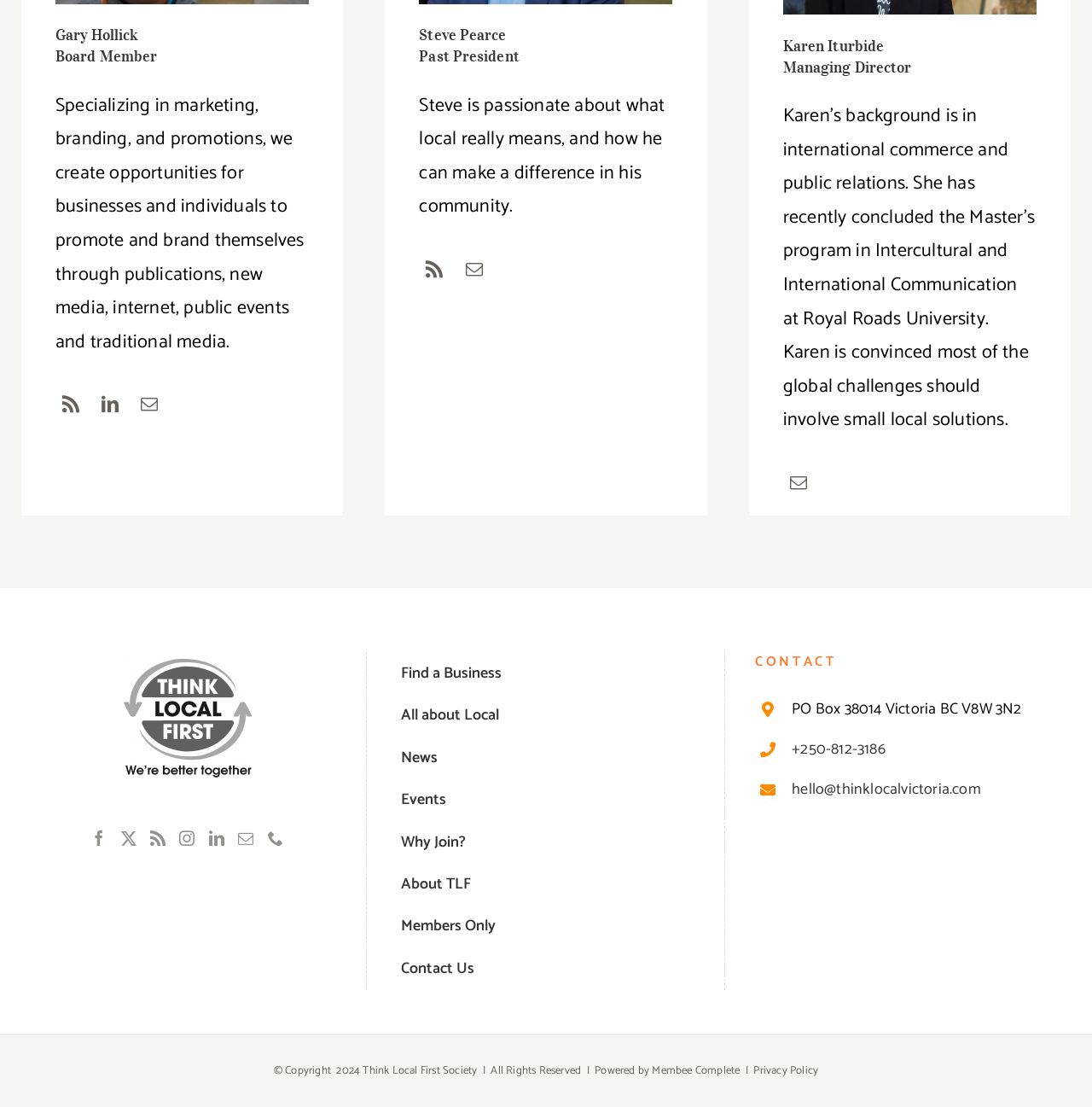Specify the bounding box coordinates of the element's region that should be clicked to achieve the following instruction: "Find a Business". The bounding box coordinates consist of four float numbers between 0 and 1, in the format [left, top, right, bottom].

[0.352, 0.59, 0.647, 0.628]